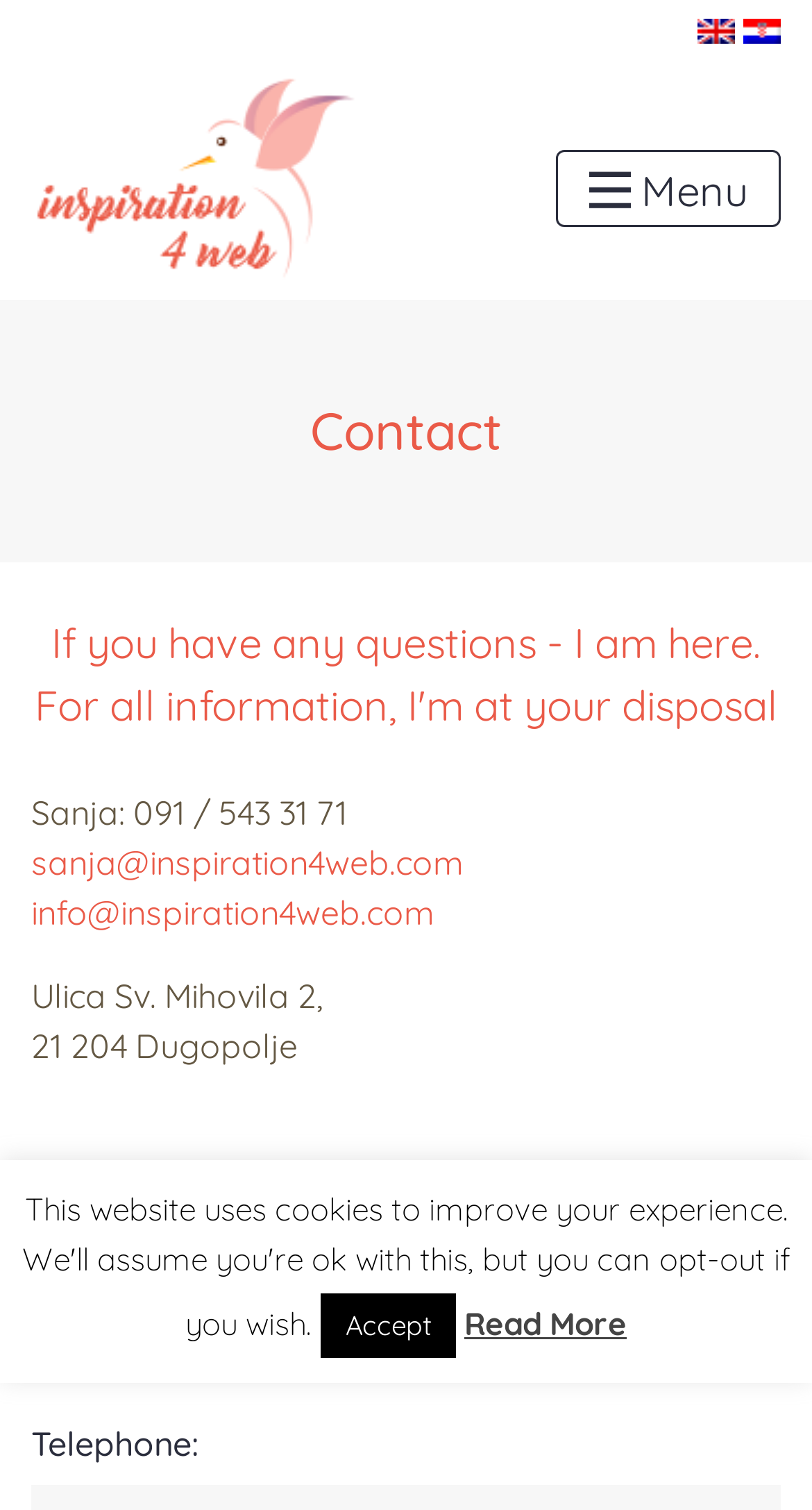Kindly respond to the following question with a single word or a brief phrase: 
What is the address of Inspiration4Web?

Ulica Sv. Mihovila 2, 21 204 Dugopolje